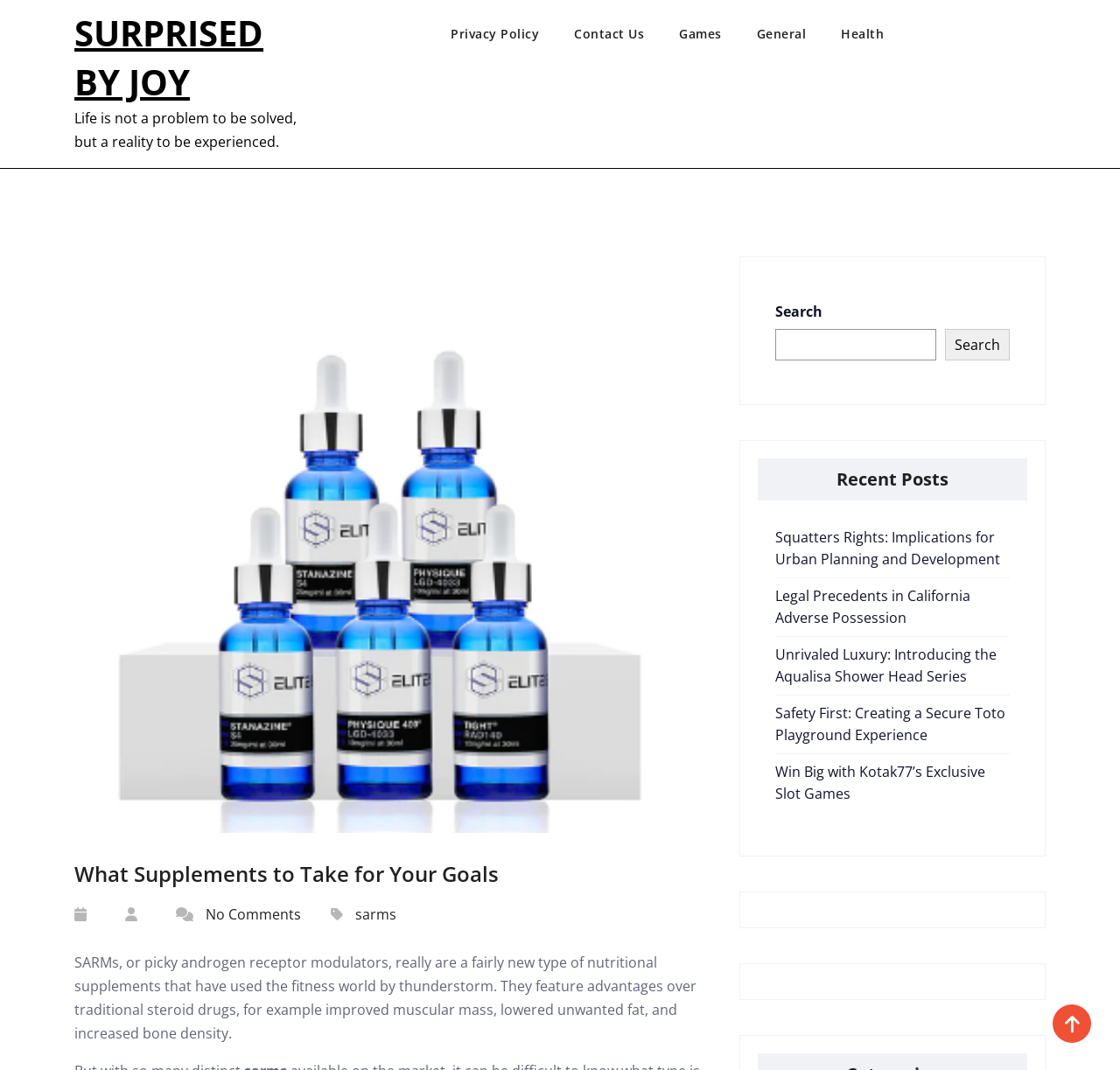Provide the bounding box coordinates of the area you need to click to execute the following instruction: "Visit the privacy policy page".

[0.402, 0.023, 0.512, 0.047]